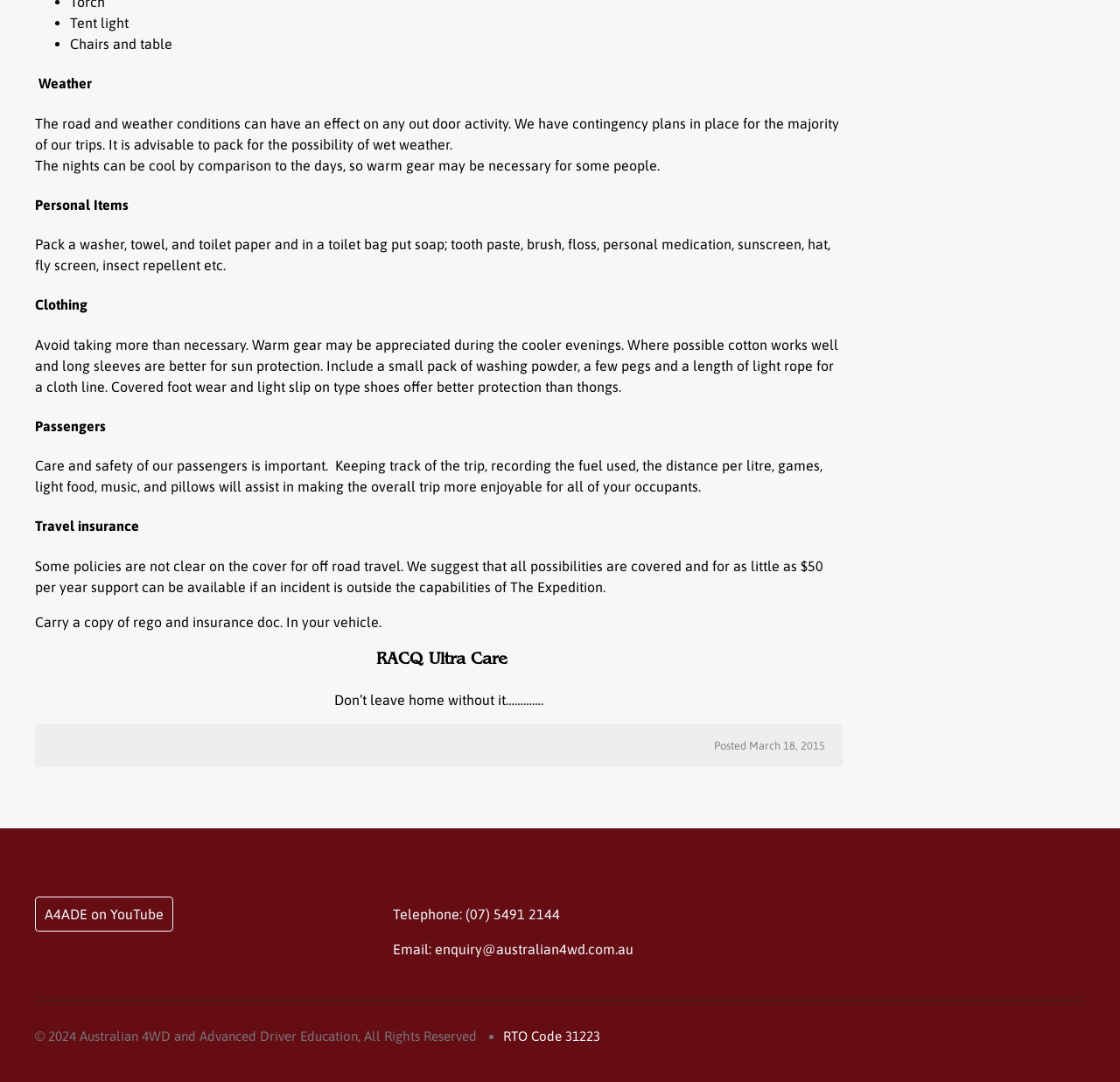What is the purpose of carrying a copy of rego and insurance doc? Observe the screenshot and provide a one-word or short phrase answer.

for support